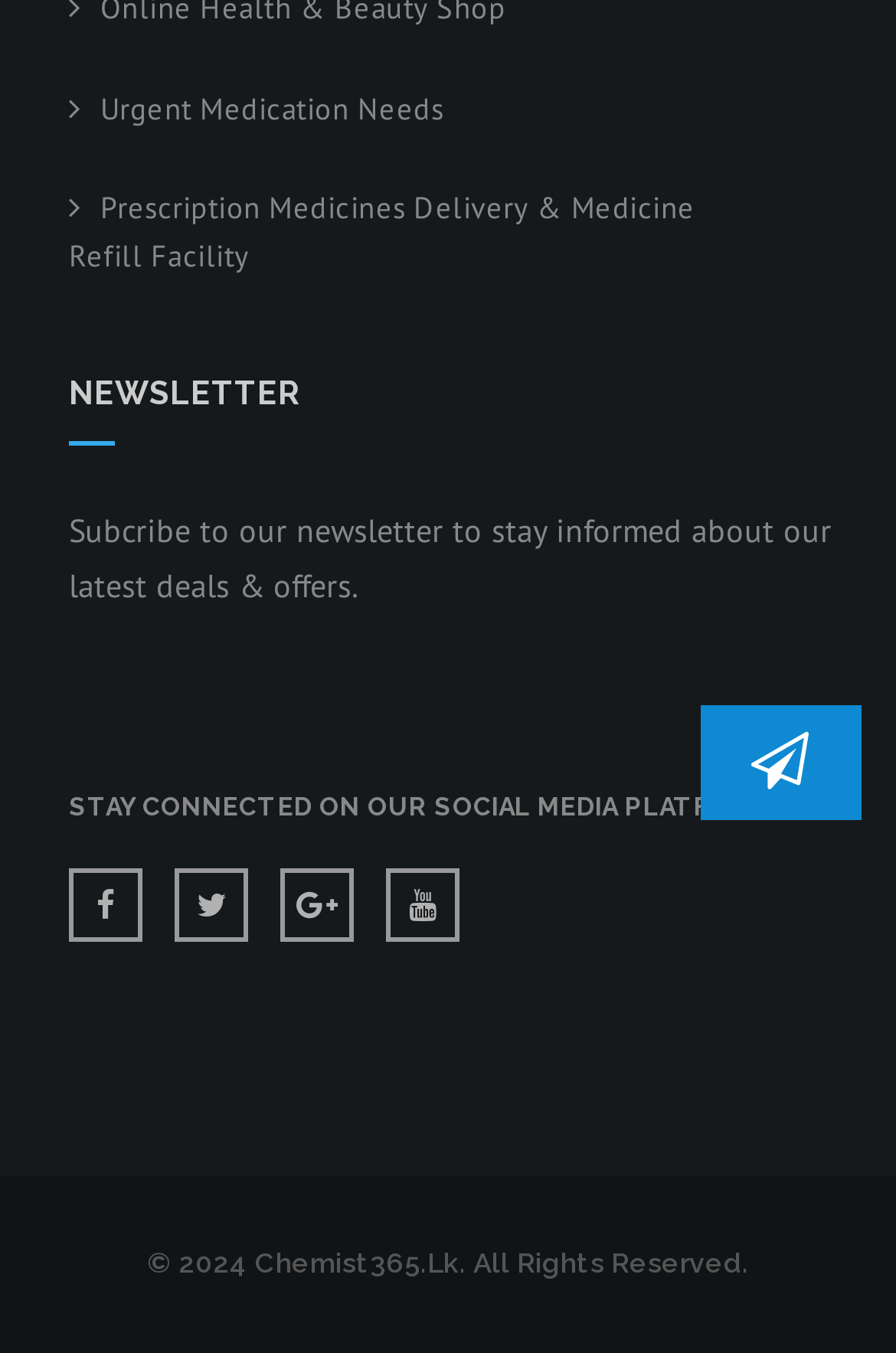Determine the bounding box for the UI element that matches this description: "name="your-email" placeholder="Enter Your Email Address"".

[0.782, 0.521, 0.962, 0.606]